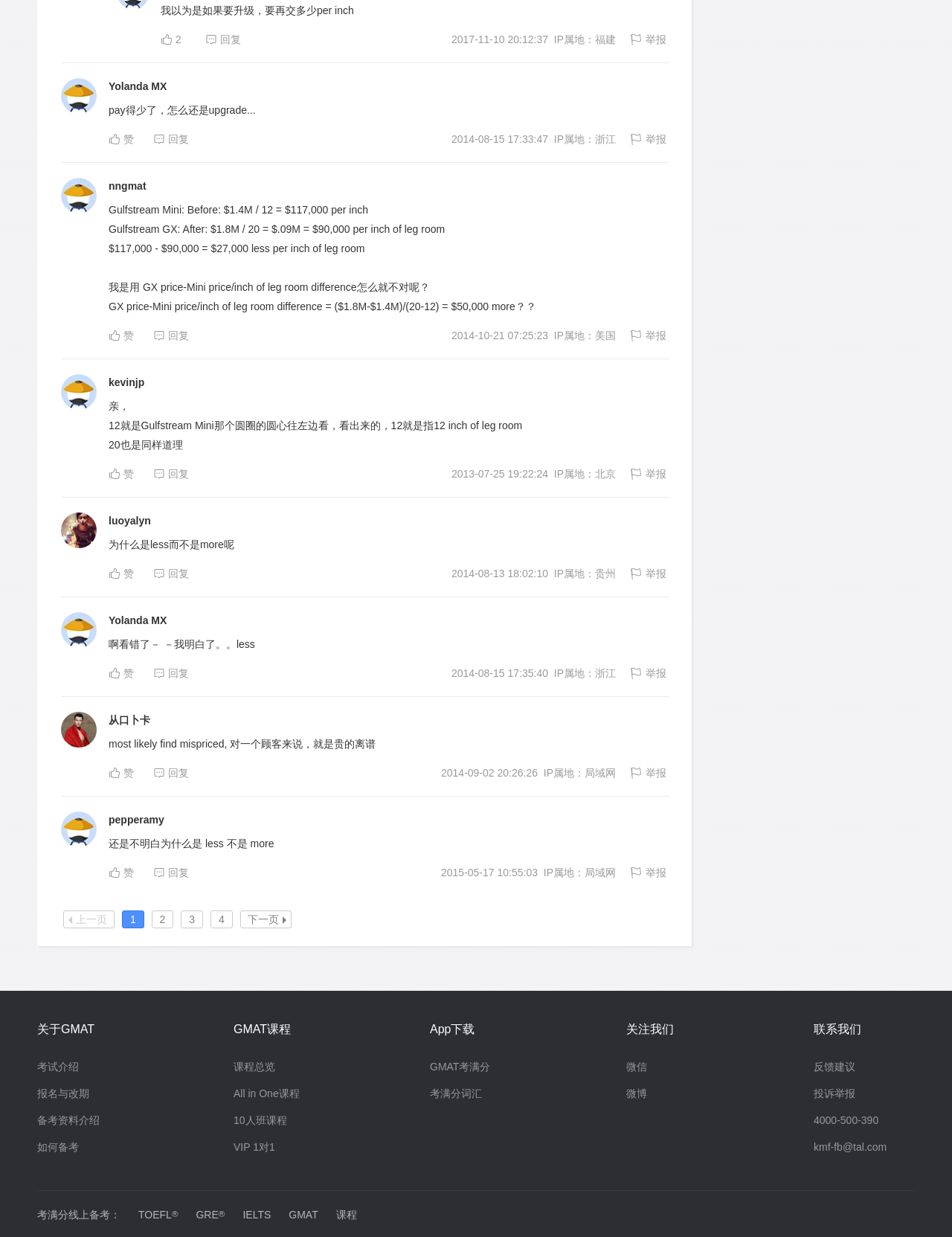Locate the bounding box coordinates of the area to click to fulfill this instruction: "report the post". The bounding box should be presented as four float numbers between 0 and 1, in the order [left, top, right, bottom].

[0.678, 0.027, 0.7, 0.037]